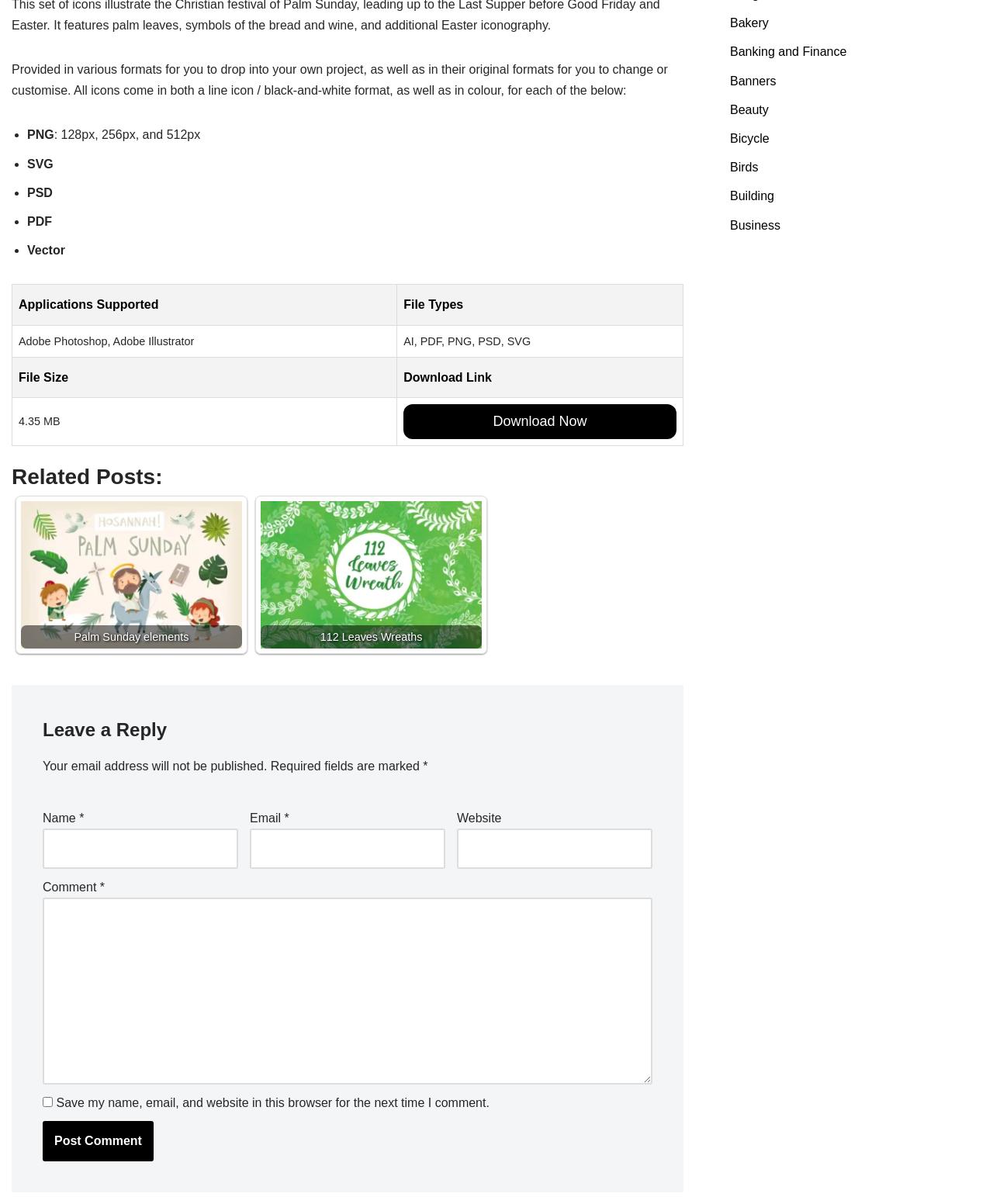Locate the bounding box coordinates of the clickable region to complete the following instruction: "View related post about Palm Sunday elements."

[0.021, 0.416, 0.244, 0.539]